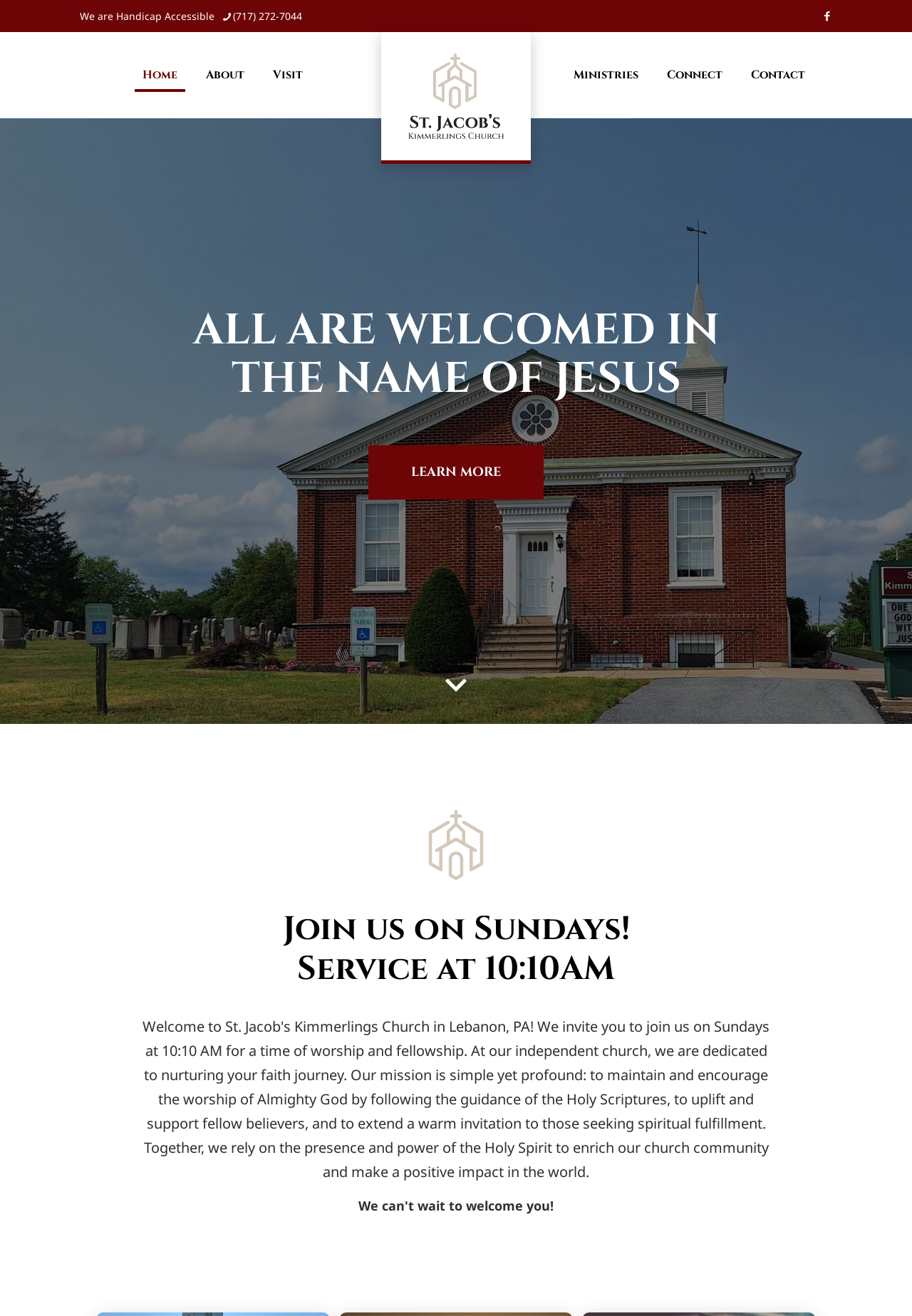Determine the bounding box coordinates of the target area to click to execute the following instruction: "view the Ministries page."

[0.613, 0.024, 0.716, 0.089]